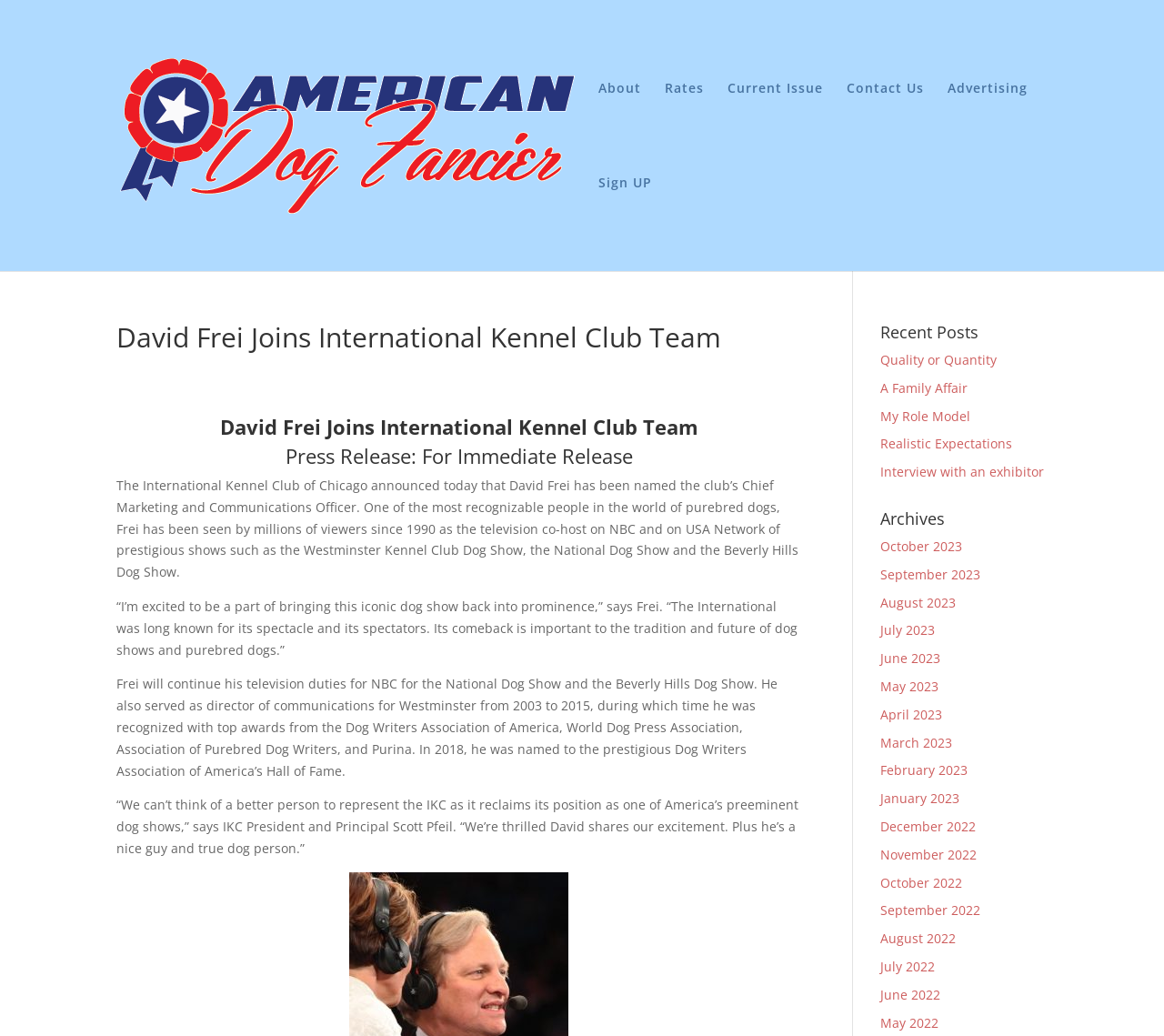What is David Frei's new role? Examine the screenshot and reply using just one word or a brief phrase.

Chief Marketing and Communications Officer